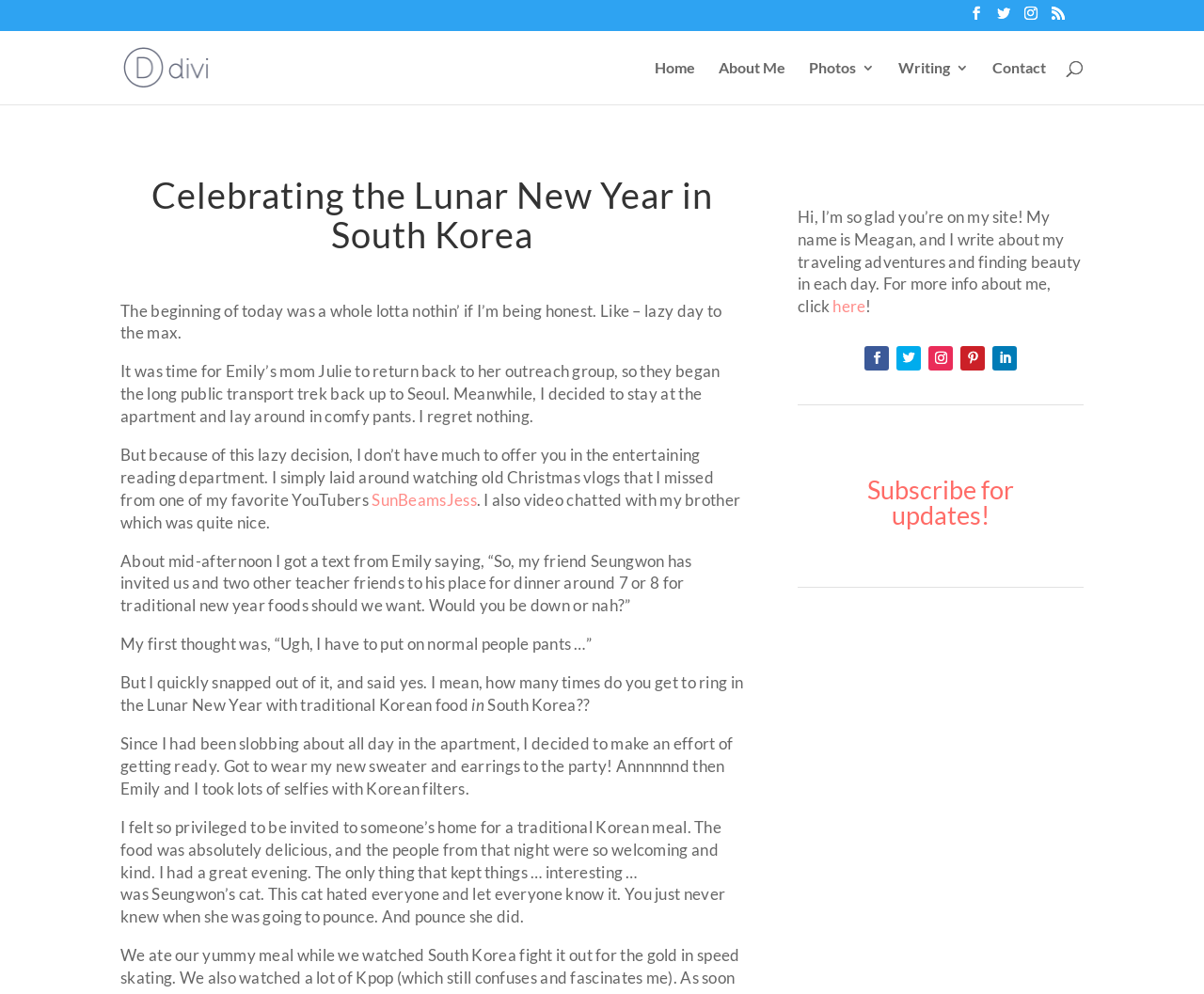What was the author invited to?
Provide an in-depth and detailed answer to the question.

The author was invited to a traditional Korean meal at Seungwon's home to celebrate the Lunar New Year, along with two other teacher friends.